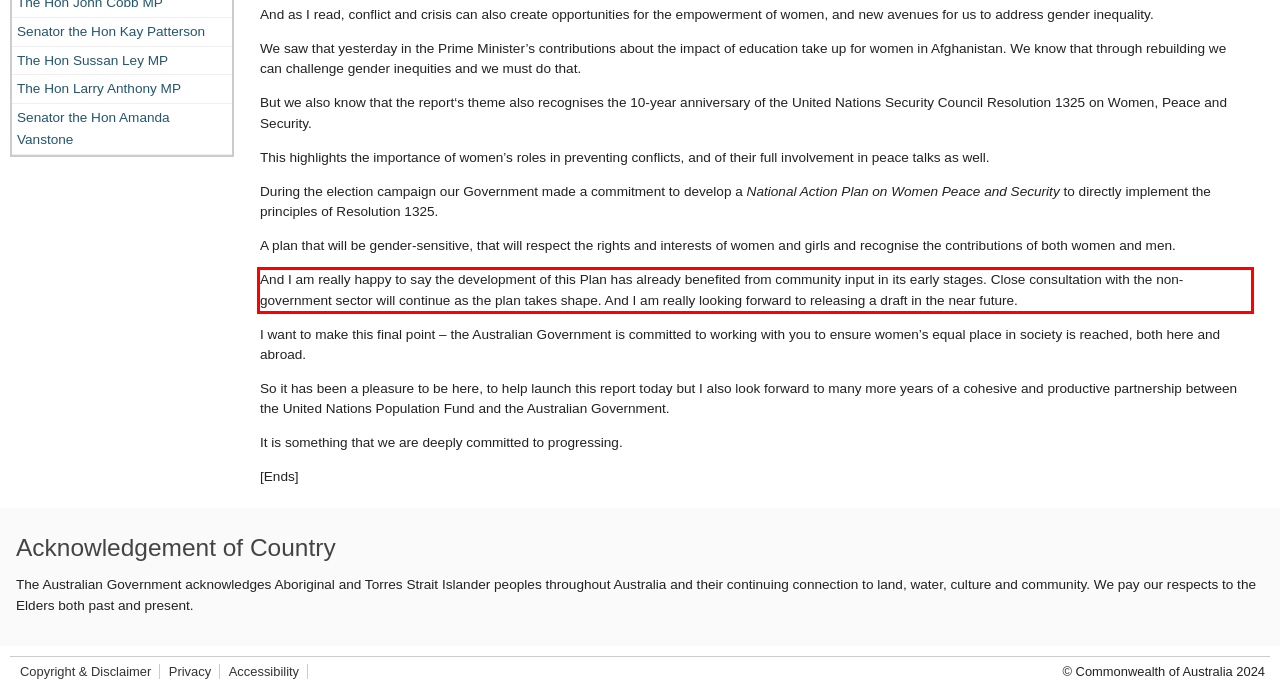You have a webpage screenshot with a red rectangle surrounding a UI element. Extract the text content from within this red bounding box.

And I am really happy to say the development of this Plan has already benefited from community input in its early stages. Close consultation with the non-government sector will continue as the plan takes shape. And I am really looking forward to releasing a draft in the near future.